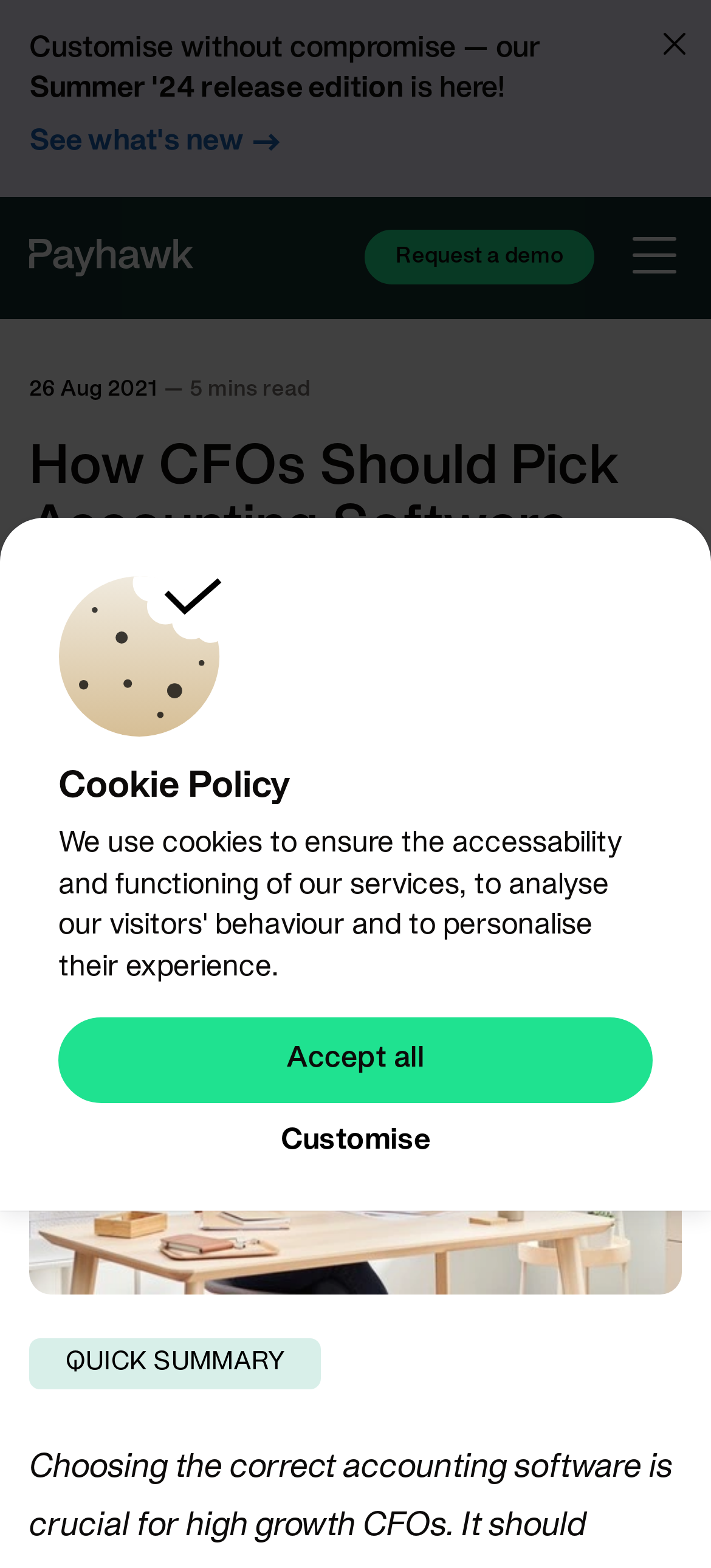Provide the bounding box coordinates of the HTML element this sentence describes: "Accept all".

[0.082, 0.649, 0.918, 0.703]